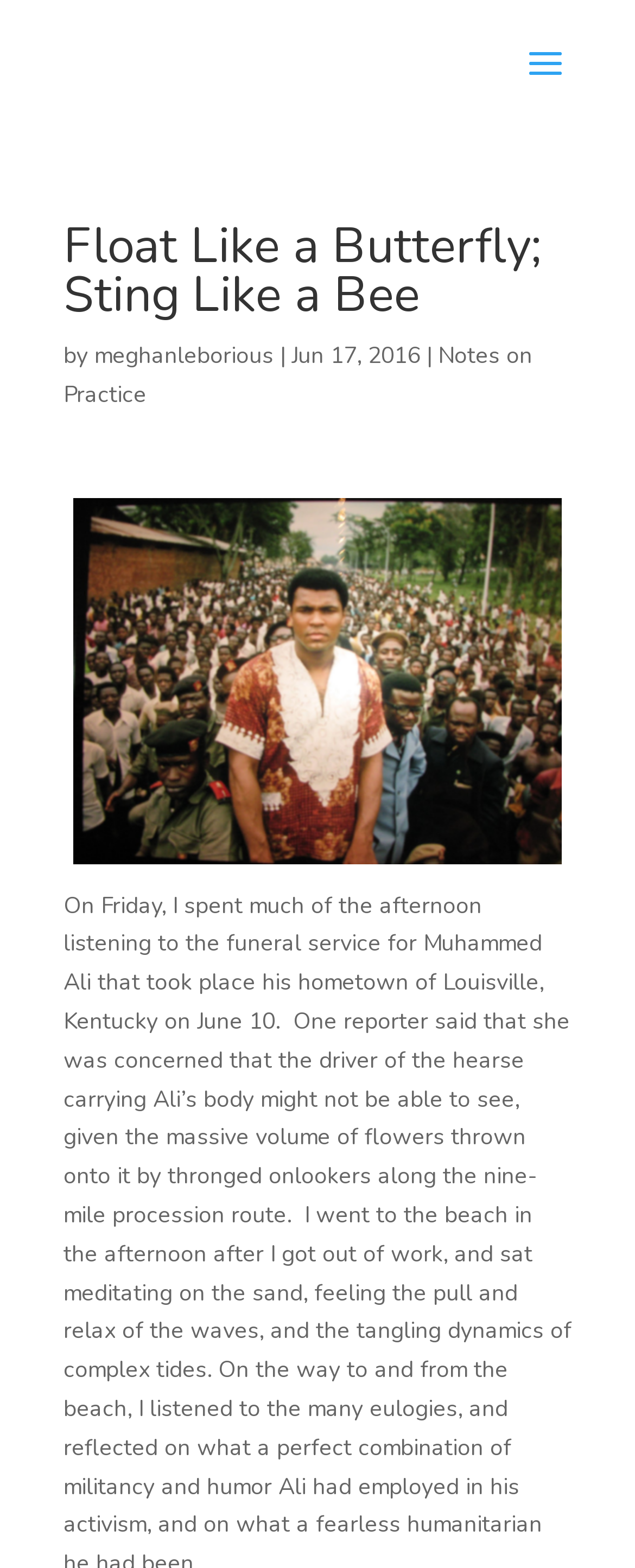Identify the bounding box of the UI element described as follows: "Notes on Practice". Provide the coordinates as four float numbers in the range of 0 to 1 [left, top, right, bottom].

[0.1, 0.217, 0.838, 0.261]